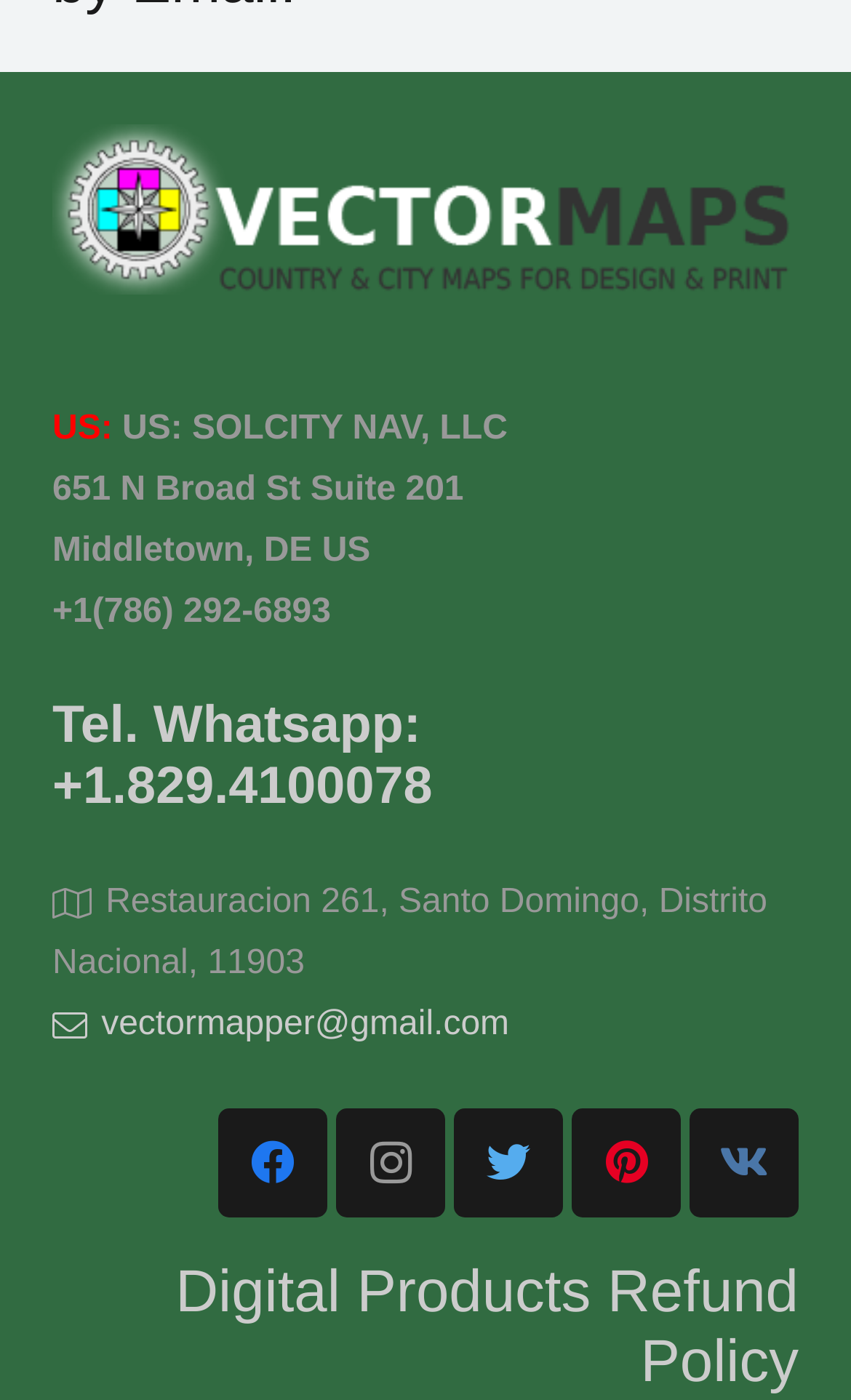Provide a short, one-word or phrase answer to the question below:
What is the email address?

vectormapper@gmail.com